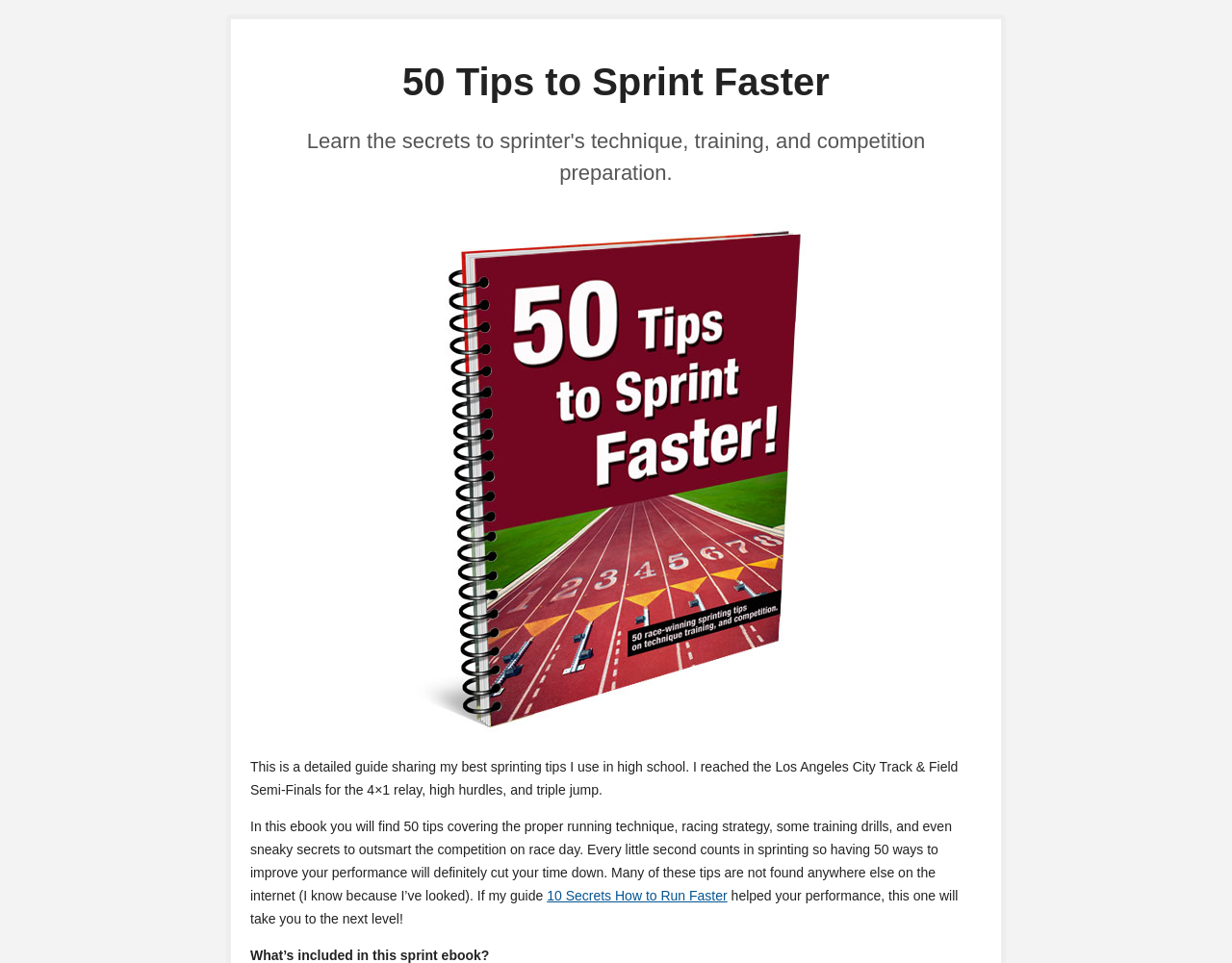Provide a one-word or short-phrase answer to the question:
What is the title of the related article?

10 Secrets How to Run Faster